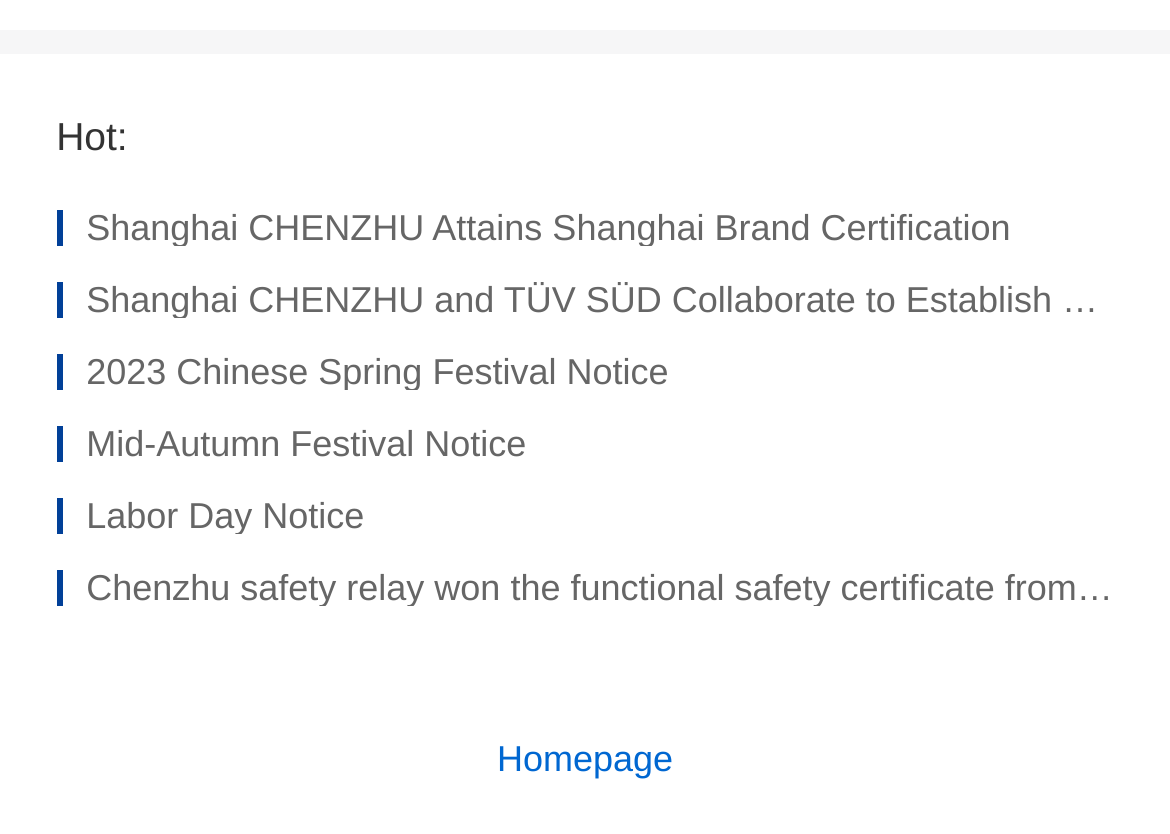Based on the visual content of the image, answer the question thoroughly: What is the first news title on the page?

I looked at the first link element on the page, and its text is 'Shanghai CHENZHU Attains Shanghai Brand Certification', which is the first news title.